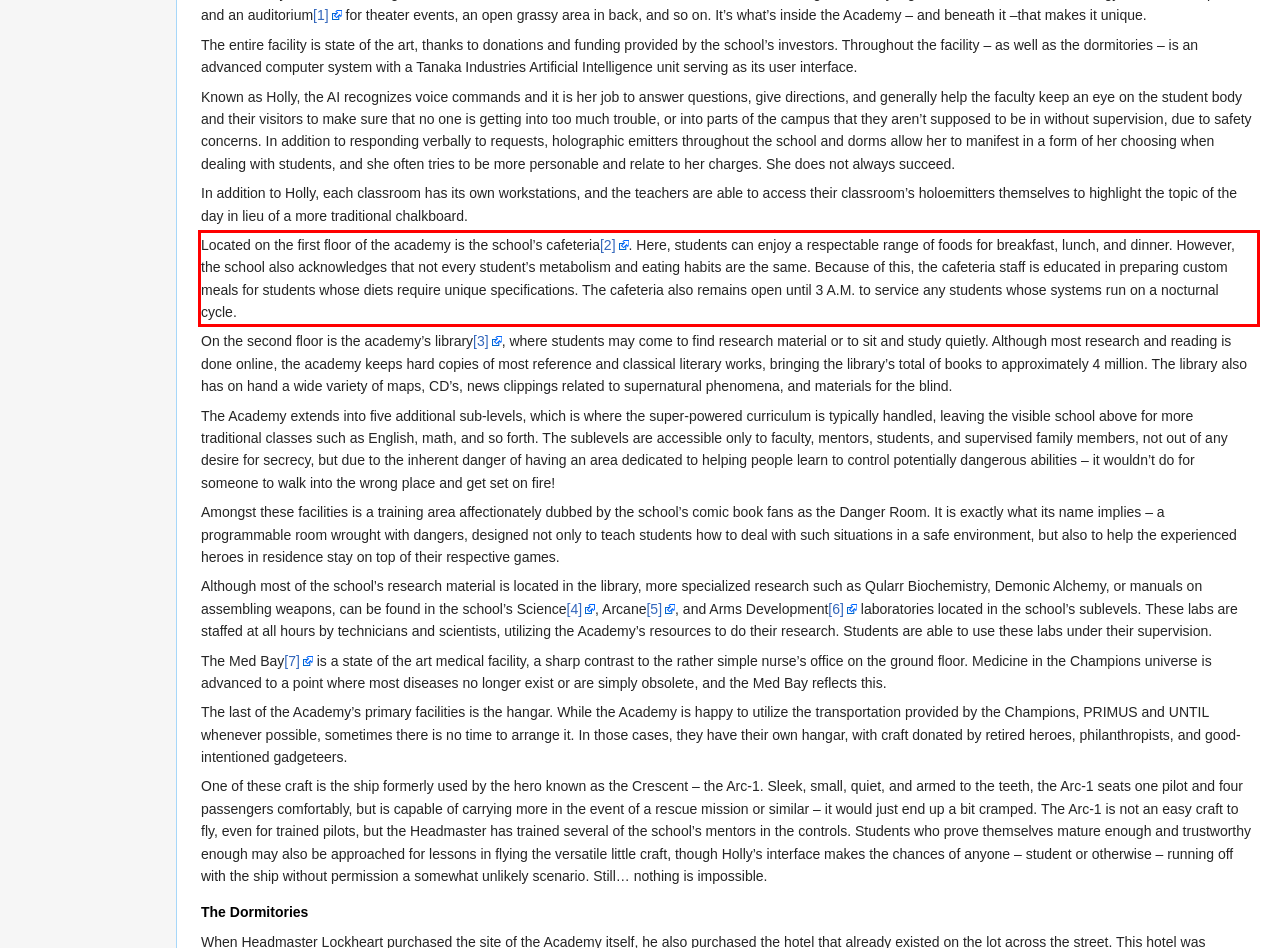Given a screenshot of a webpage with a red bounding box, please identify and retrieve the text inside the red rectangle.

Located on the first floor of the academy is the school’s cafeteria[2]. Here, students can enjoy a respectable range of foods for breakfast, lunch, and dinner. However, the school also acknowledges that not every student’s metabolism and eating habits are the same. Because of this, the cafeteria staff is educated in preparing custom meals for students whose diets require unique specifications. The cafeteria also remains open until 3 A.M. to service any students whose systems run on a nocturnal cycle.